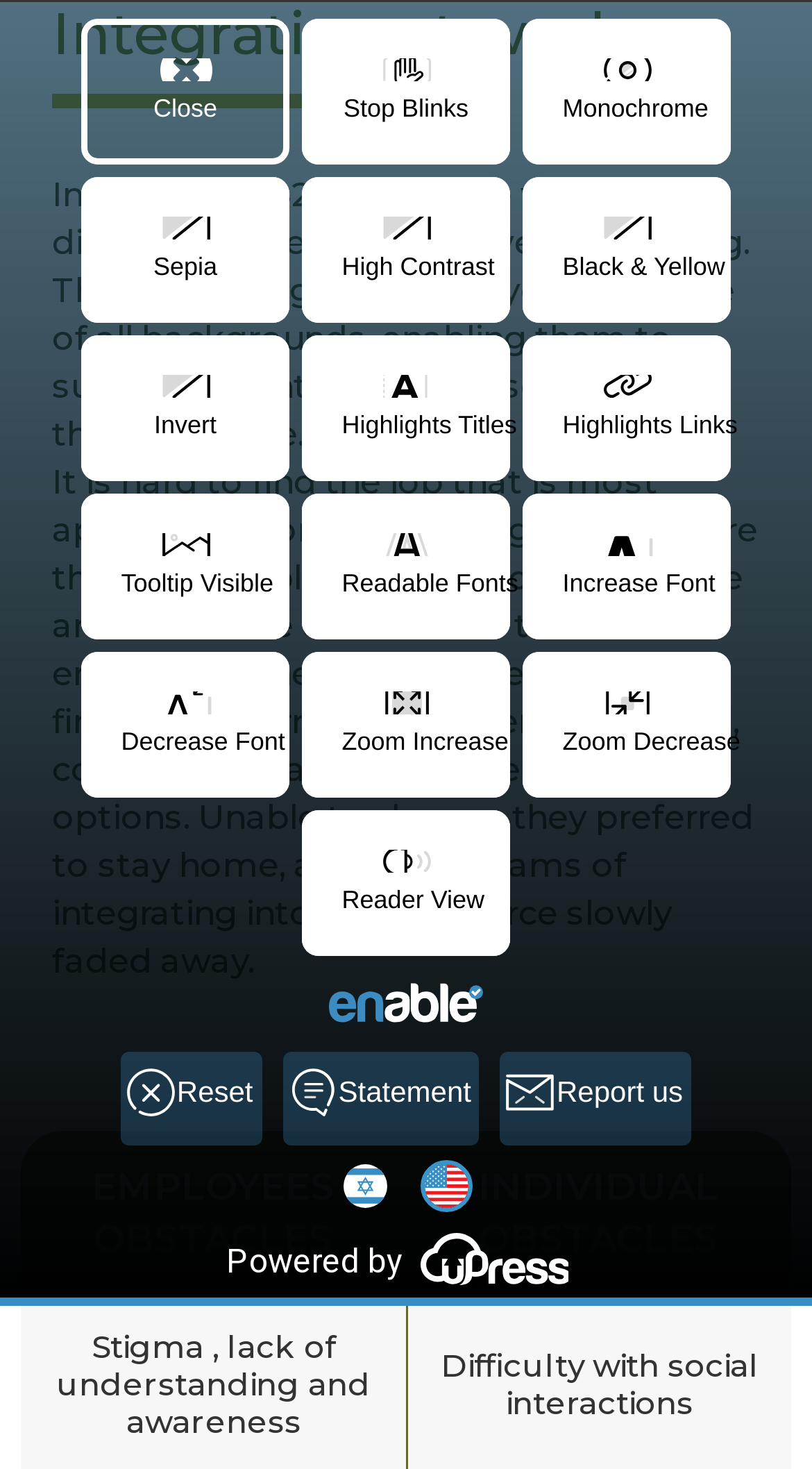Provide a brief response to the question using a single word or phrase: 
What is the purpose of the Army according to the webpage?

Gateway for young people